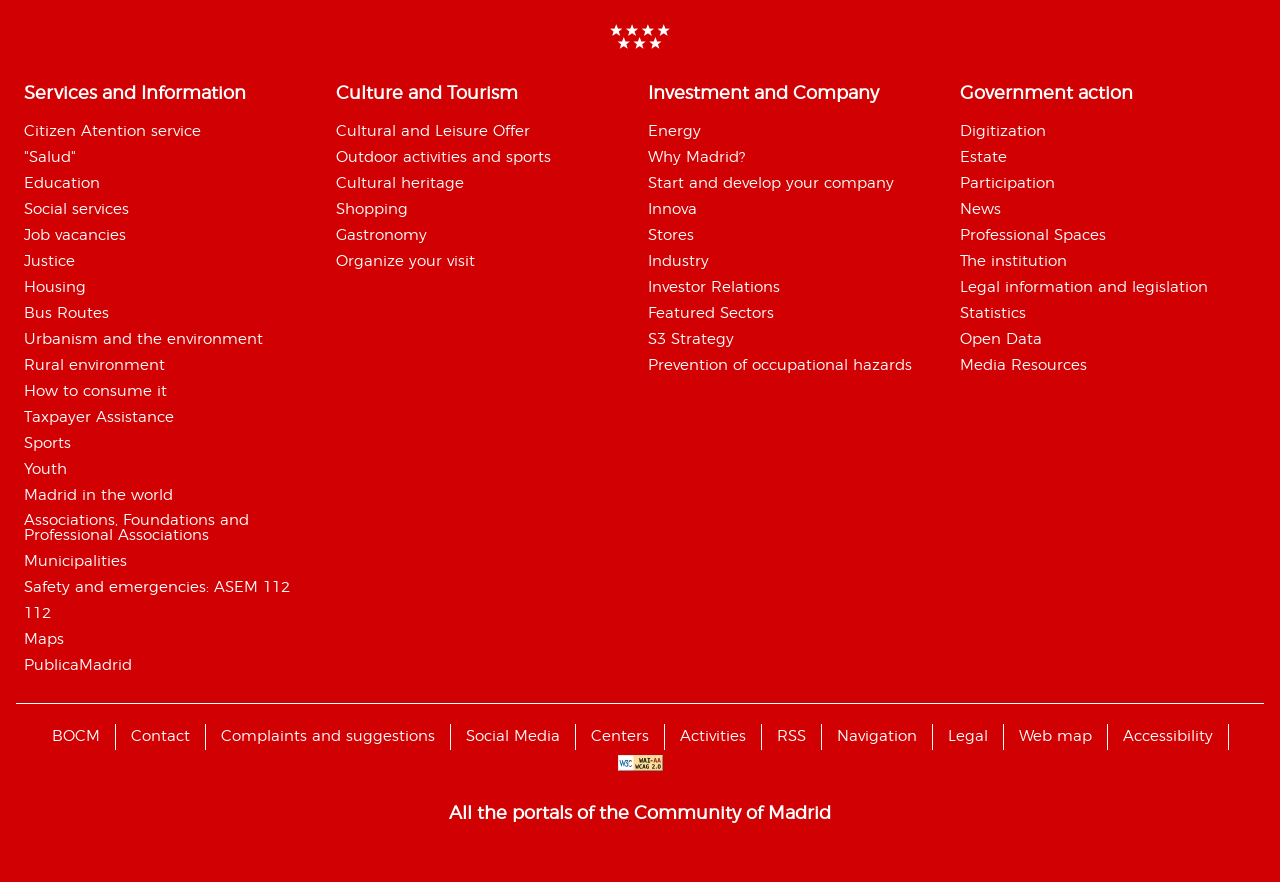Please specify the bounding box coordinates for the clickable region that will help you carry out the instruction: "Visit the Ordering From Us page".

None